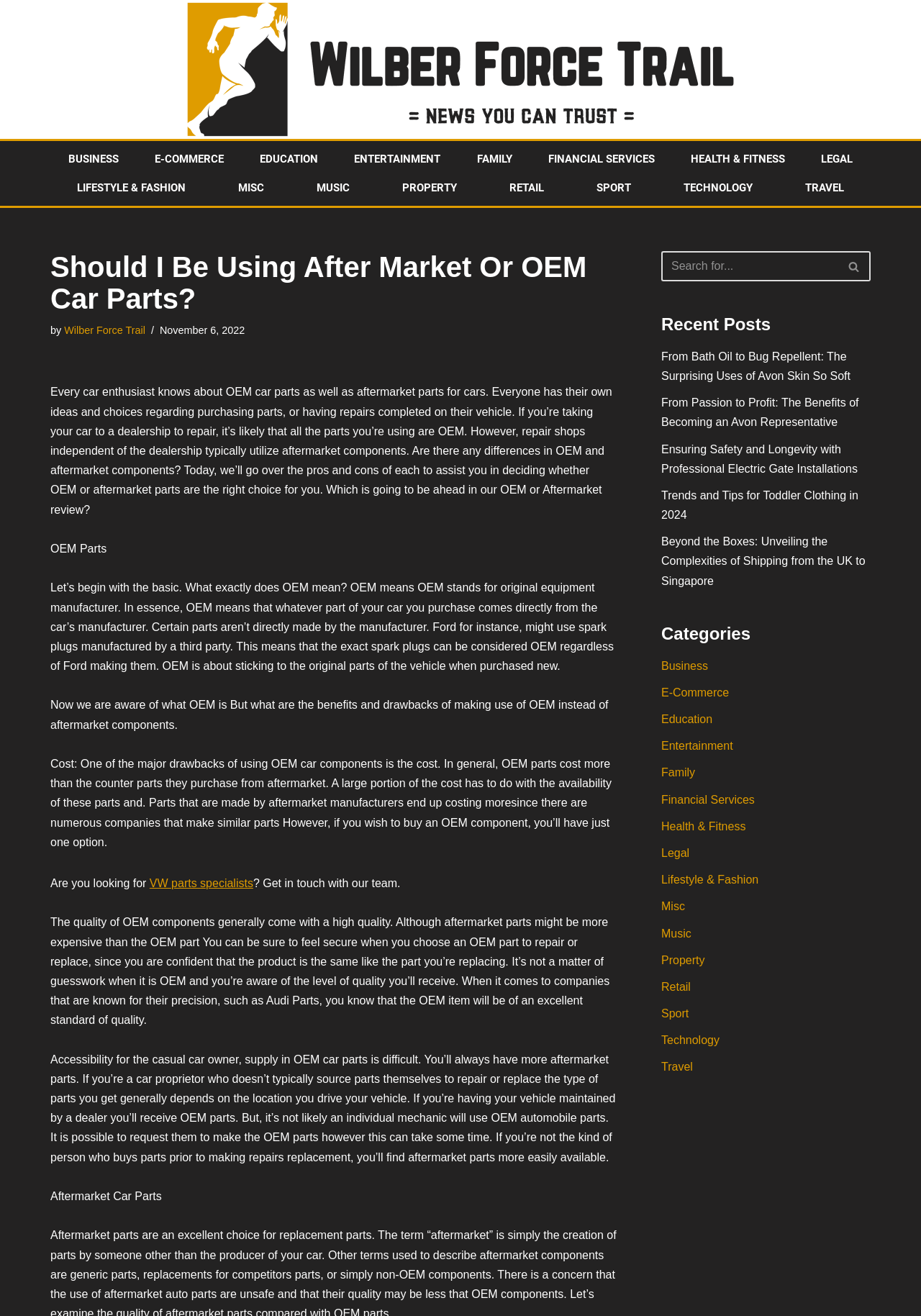Detail the various sections and features of the webpage.

The webpage is an article titled "Should I Be Using After Market Or OEM Car Parts?" by Wilber Force Trail. The article discusses the differences between OEM (Original Equipment Manufacturer) car parts and aftermarket car parts, their benefits, and drawbacks.

At the top of the page, there is a navigation menu with links to various categories, including BUSINESS, E-COMMERCE, EDUCATION, and more. Below the navigation menu, there is a heading with the title of the article, followed by a brief introduction to the topic.

The main content of the article is divided into two sections: OEM Parts and Aftermarket Car Parts. The OEM Parts section explains what OEM means, its benefits, and drawbacks. The benefits mentioned include high-quality parts, while the drawbacks include higher costs and limited availability.

The Aftermarket Car Parts section is not fully developed, but it seems to be a placeholder for future content.

On the right side of the page, there is a complementary section with a search bar, recent posts, and categories. The recent posts section lists several articles on various topics, including Avon Skin So Soft, electric gate installations, and toddler clothing. The categories section lists the same categories as the navigation menu at the top.

There is also an image of a search icon next to the search bar.